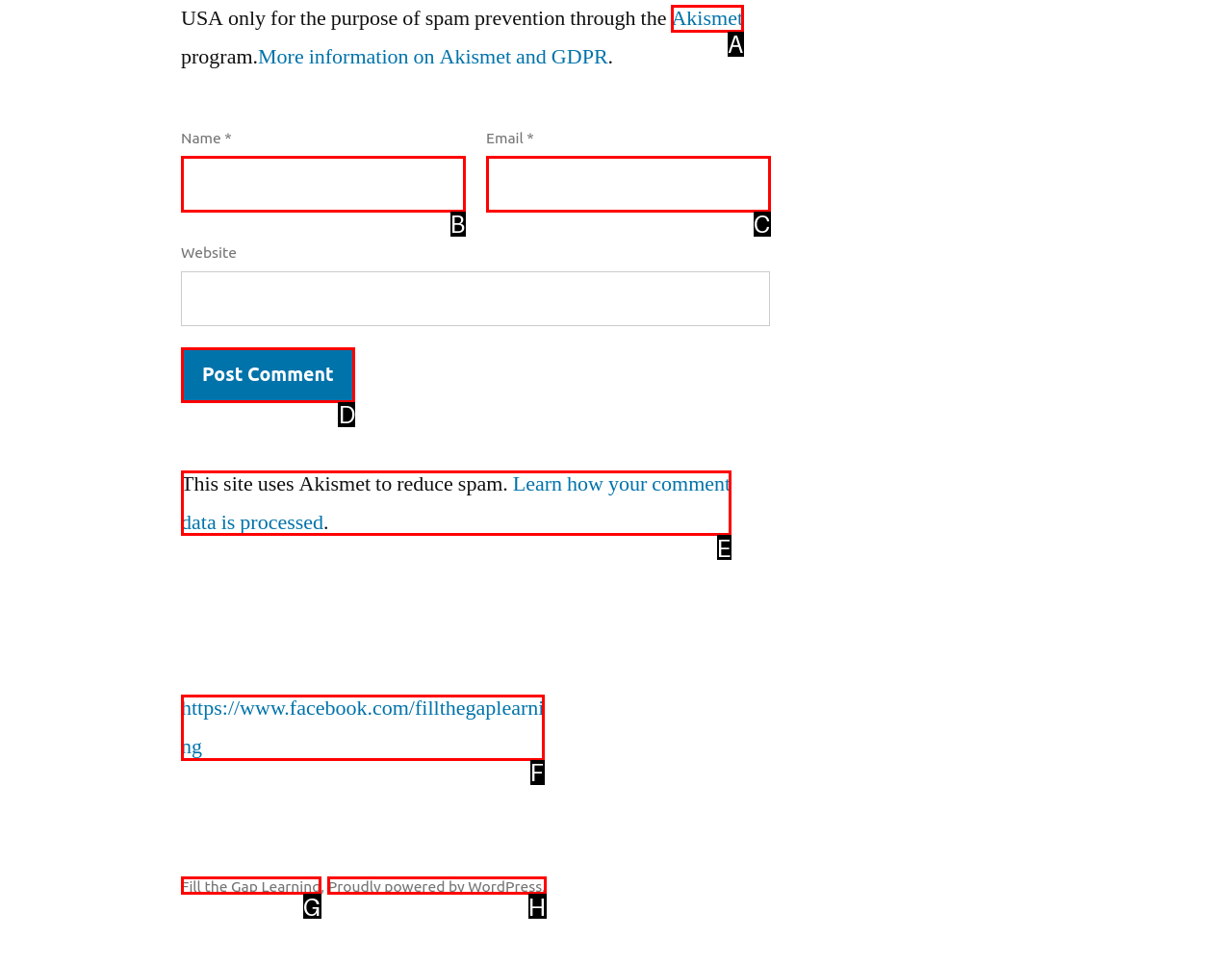Select the appropriate bounding box to fulfill the task: Click the 'Post Comment' button Respond with the corresponding letter from the choices provided.

D